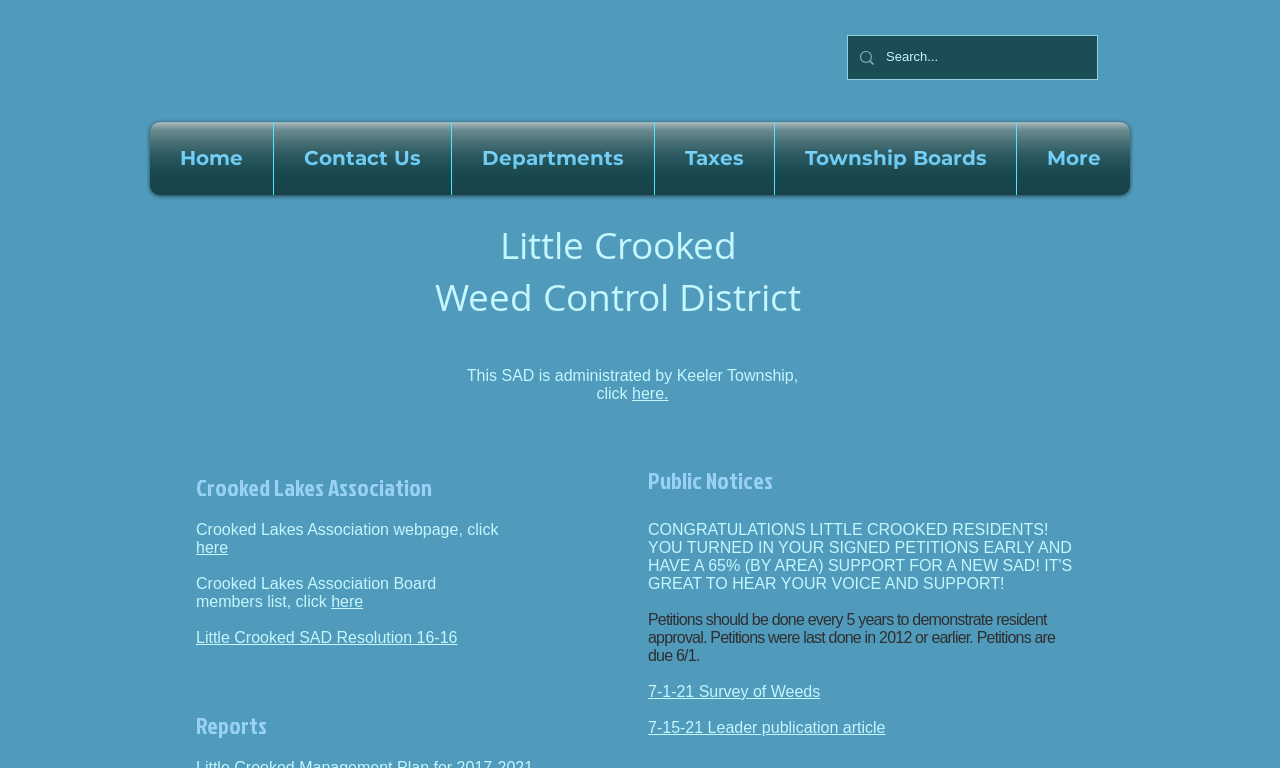What is the name of the township?
Using the information presented in the image, please offer a detailed response to the question.

The answer can be found in the StaticText element with the text 'This SAD is administrated by Keeler Township,' which indicates that the township being referred to is Keeler.